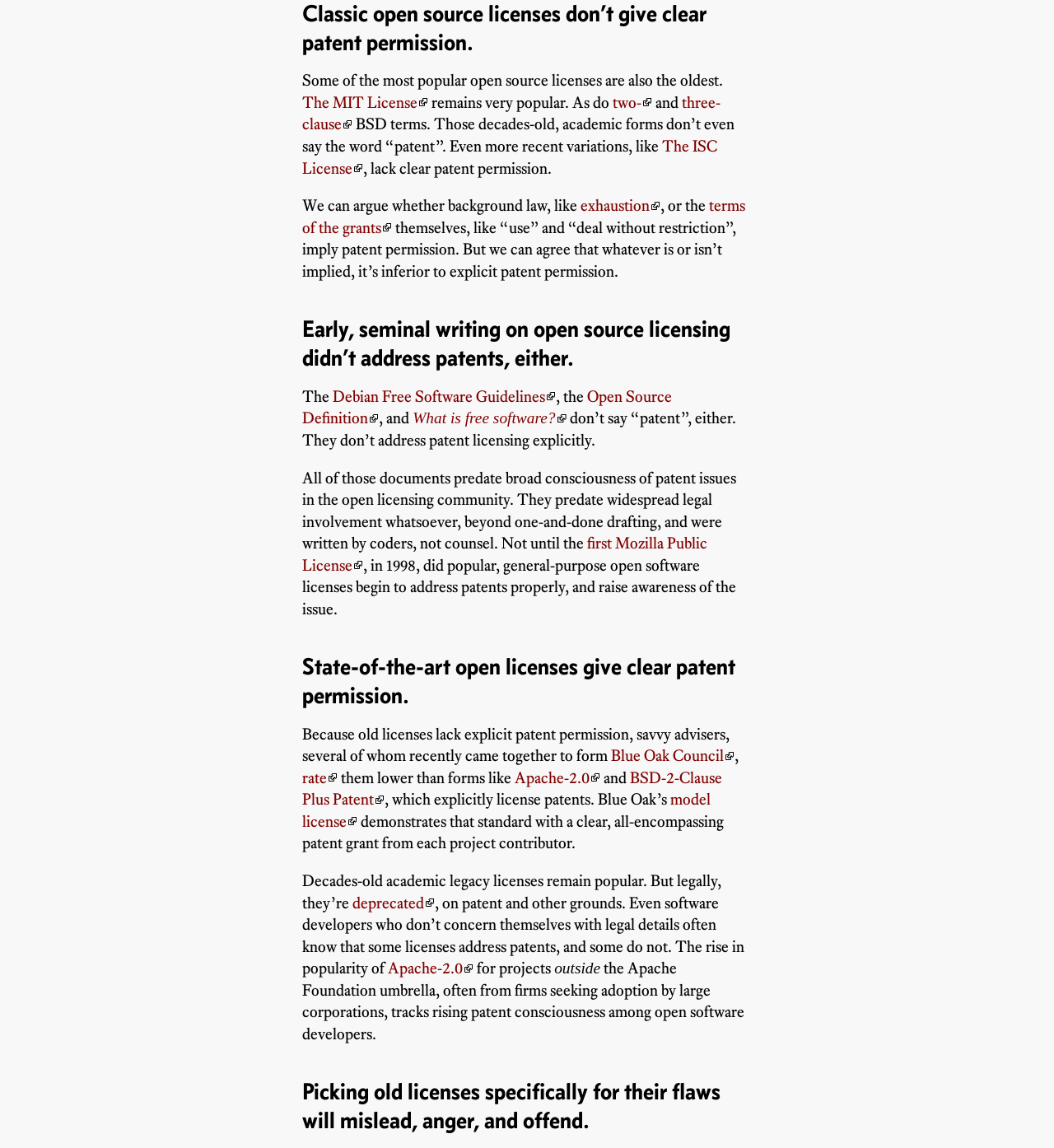Locate the bounding box coordinates of the region to be clicked to comply with the following instruction: "Click on The MIT License". The coordinates must be four float numbers between 0 and 1, in the form [left, top, right, bottom].

[0.287, 0.081, 0.406, 0.098]